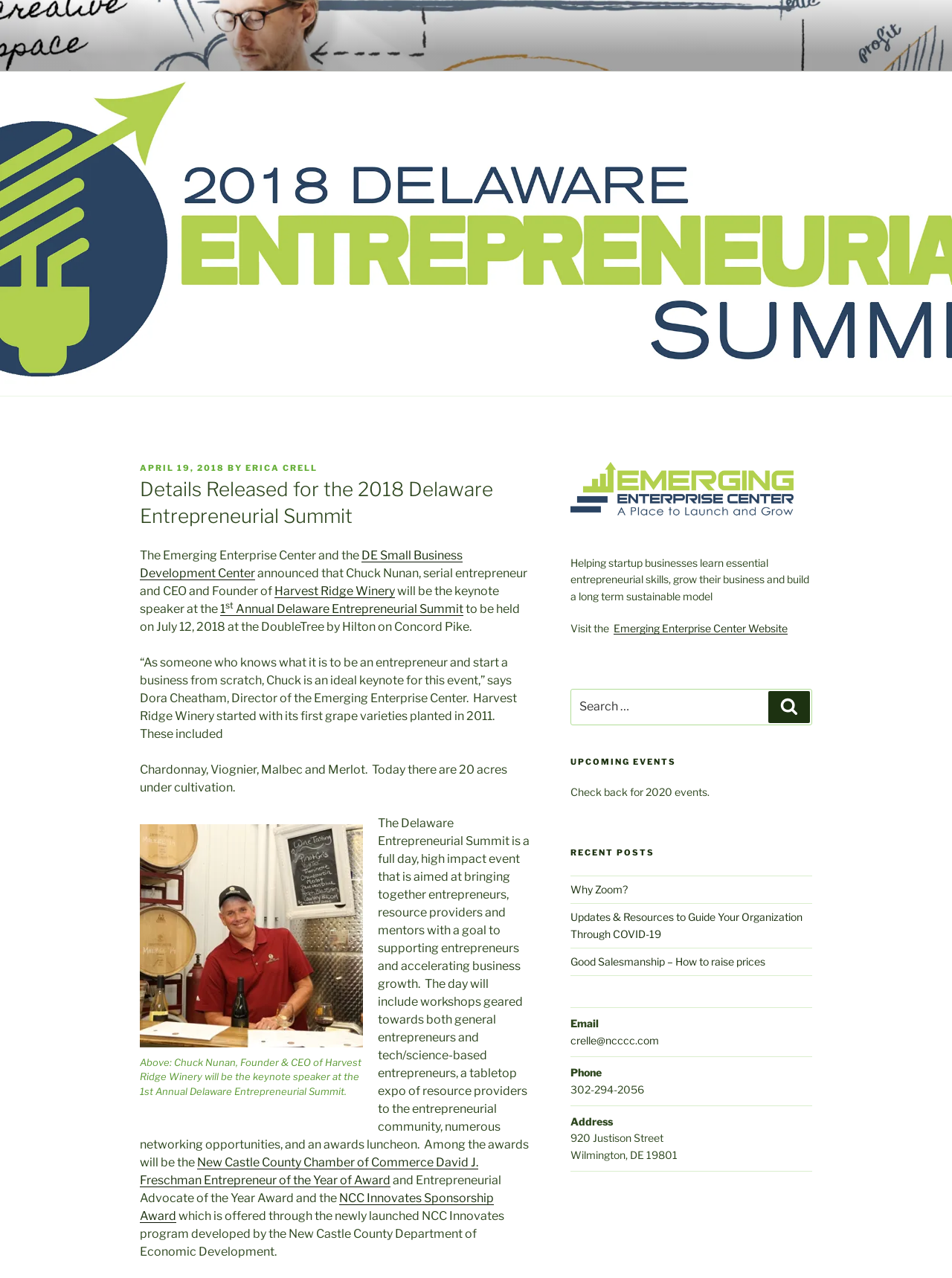What is the location of the Emerging Enterprise Center?
Using the image, give a concise answer in the form of a single word or short phrase.

920 Justison Street, Wilmington, DE 19801